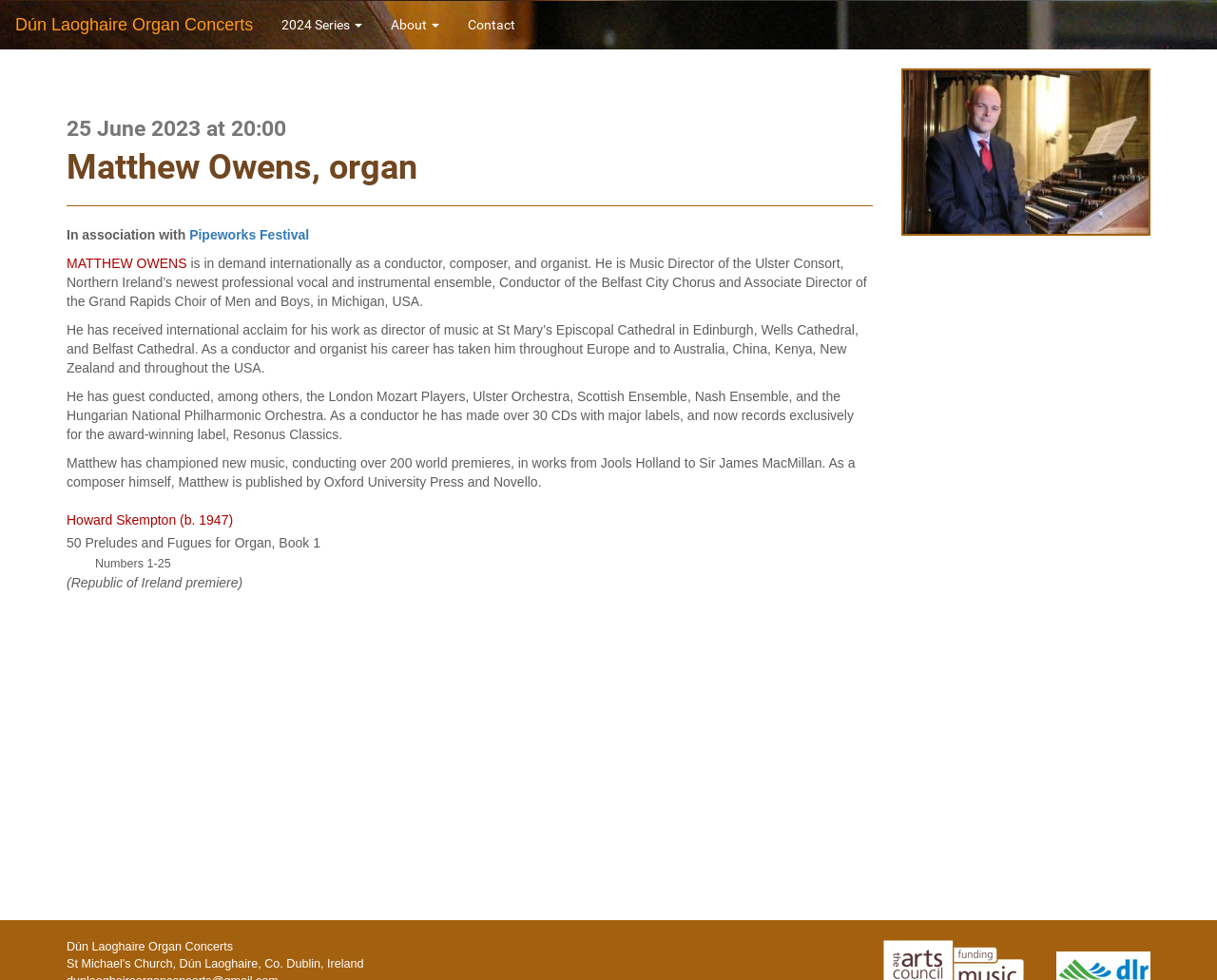What is the title of the music piece being performed?
Please look at the screenshot and answer using one word or phrase.

50 Preludes and Fugues for Organ, Book 1